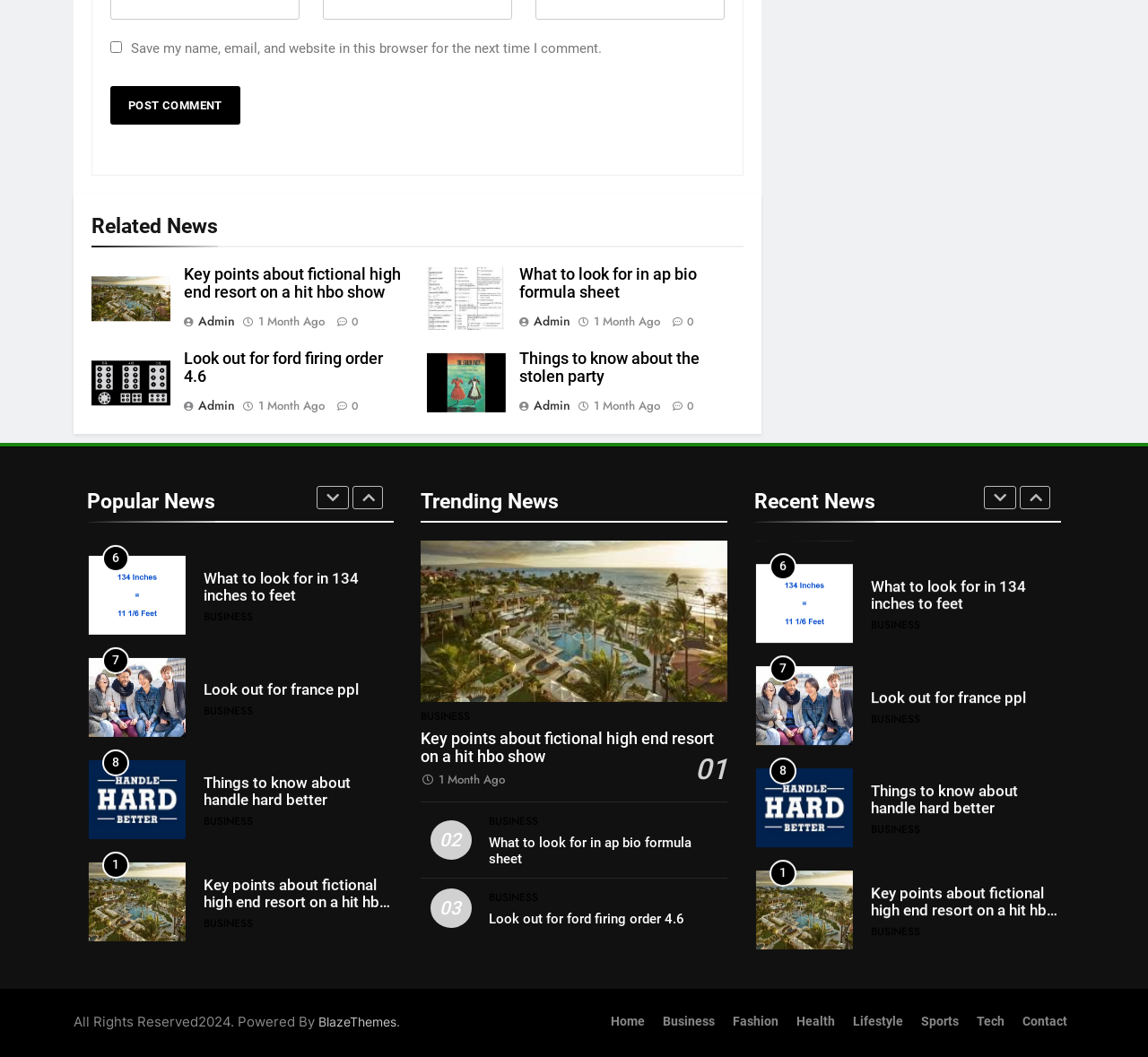What is the topic of the article with the image 'ap bio formula sheet'?
Using the image provided, answer with just one word or phrase.

AP Bio formula sheet